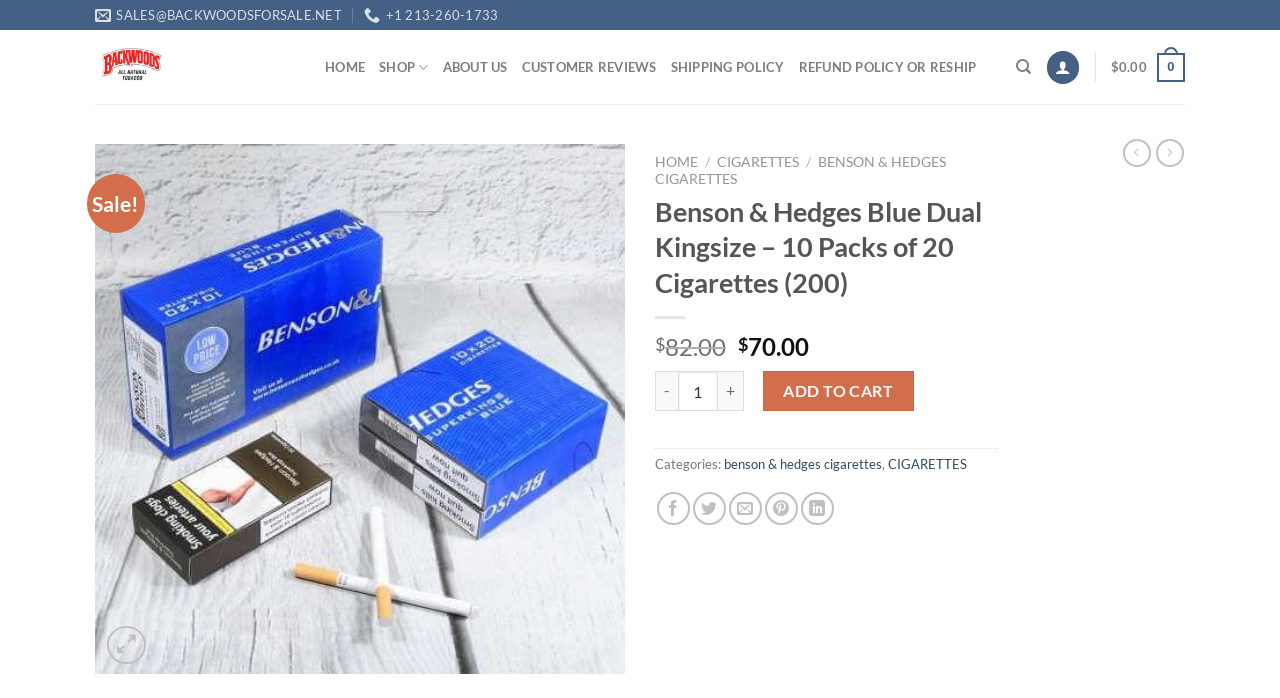What is the minimum quantity of Benson & Hedges Blue Dual Kingsize that can be purchased?
Give a detailed explanation using the information visible in the image.

The product quantity section has a spin button with a minimum value of 1, indicating that the minimum quantity of Benson & Hedges Blue Dual Kingsize that can be purchased is 1.